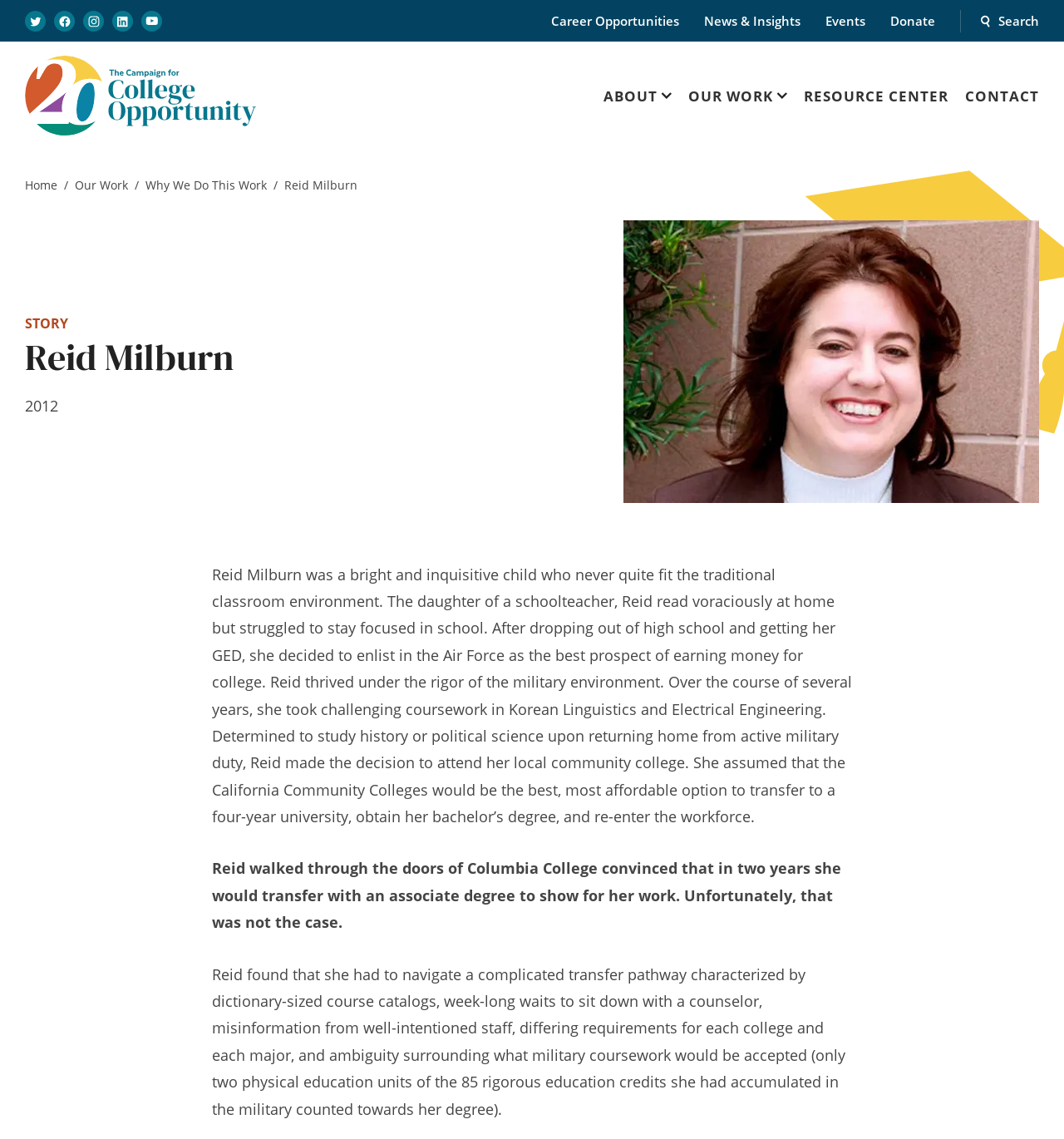Give a concise answer using one word or a phrase to the following question:
What was Reid Milburn's goal after returning from active military duty?

To study history or political science